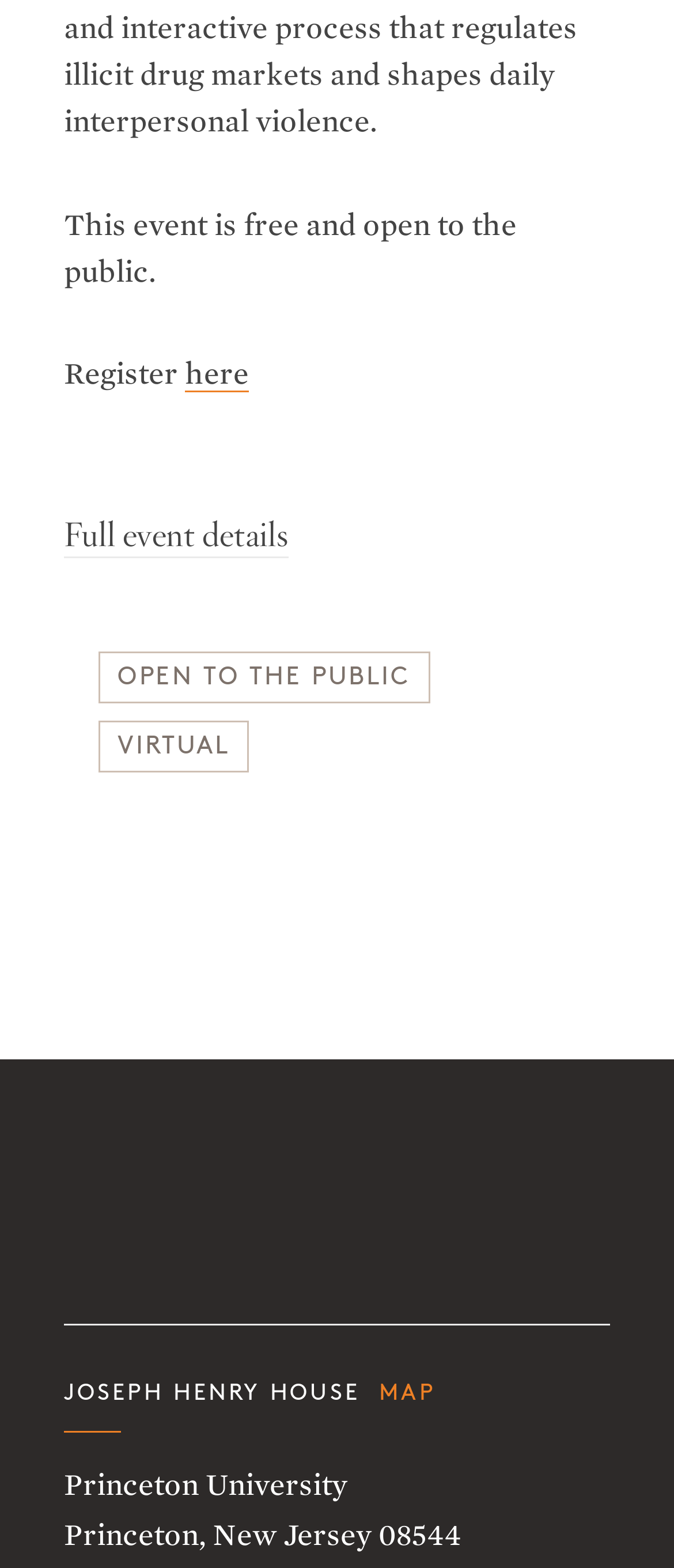Is the event virtual or physical?
From the image, provide a succinct answer in one word or a short phrase.

Both